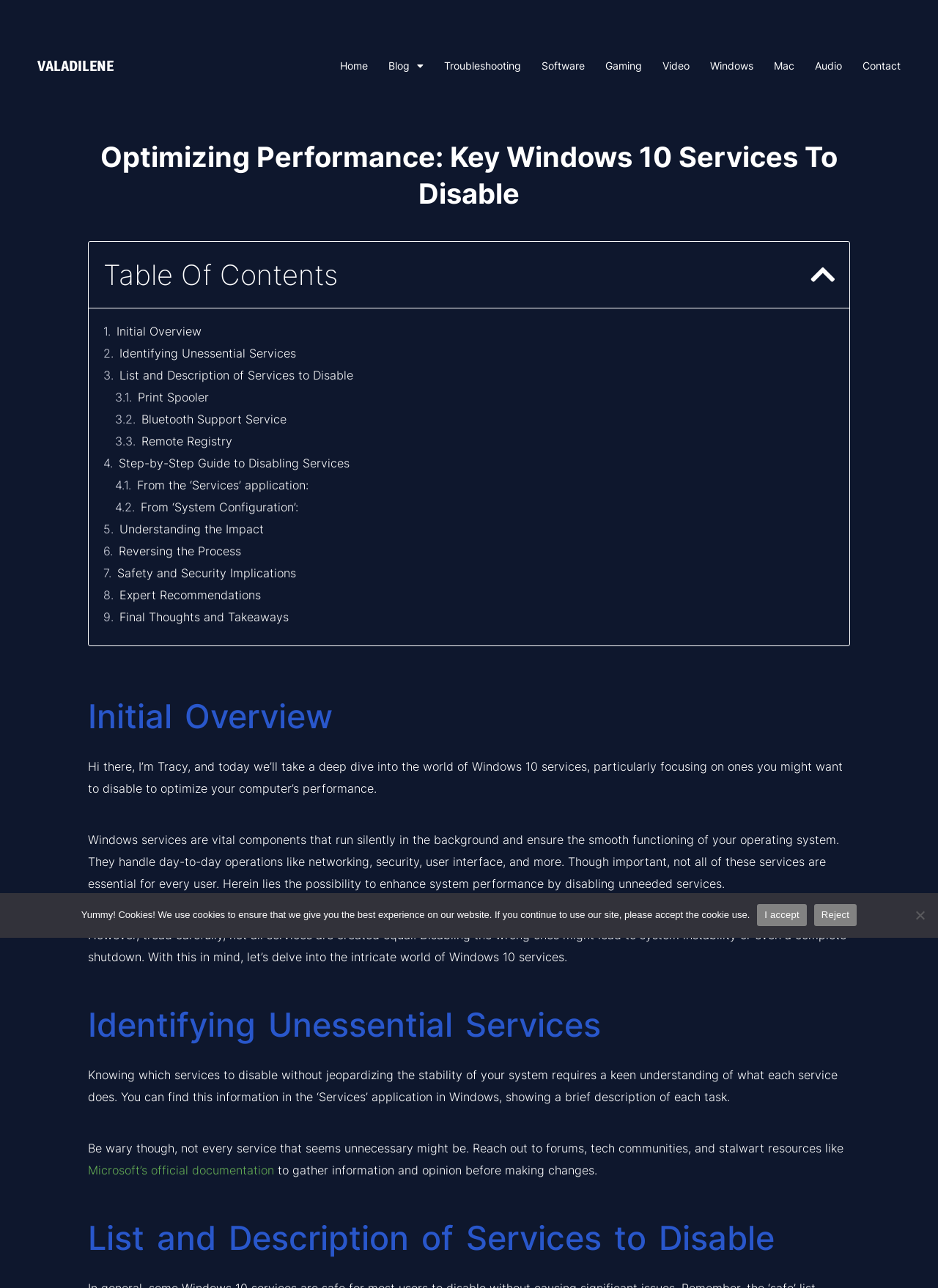Locate the bounding box coordinates of the element you need to click to accomplish the task described by this instruction: "Click on the 'Microsoft’s official documentation' link".

[0.094, 0.903, 0.292, 0.914]